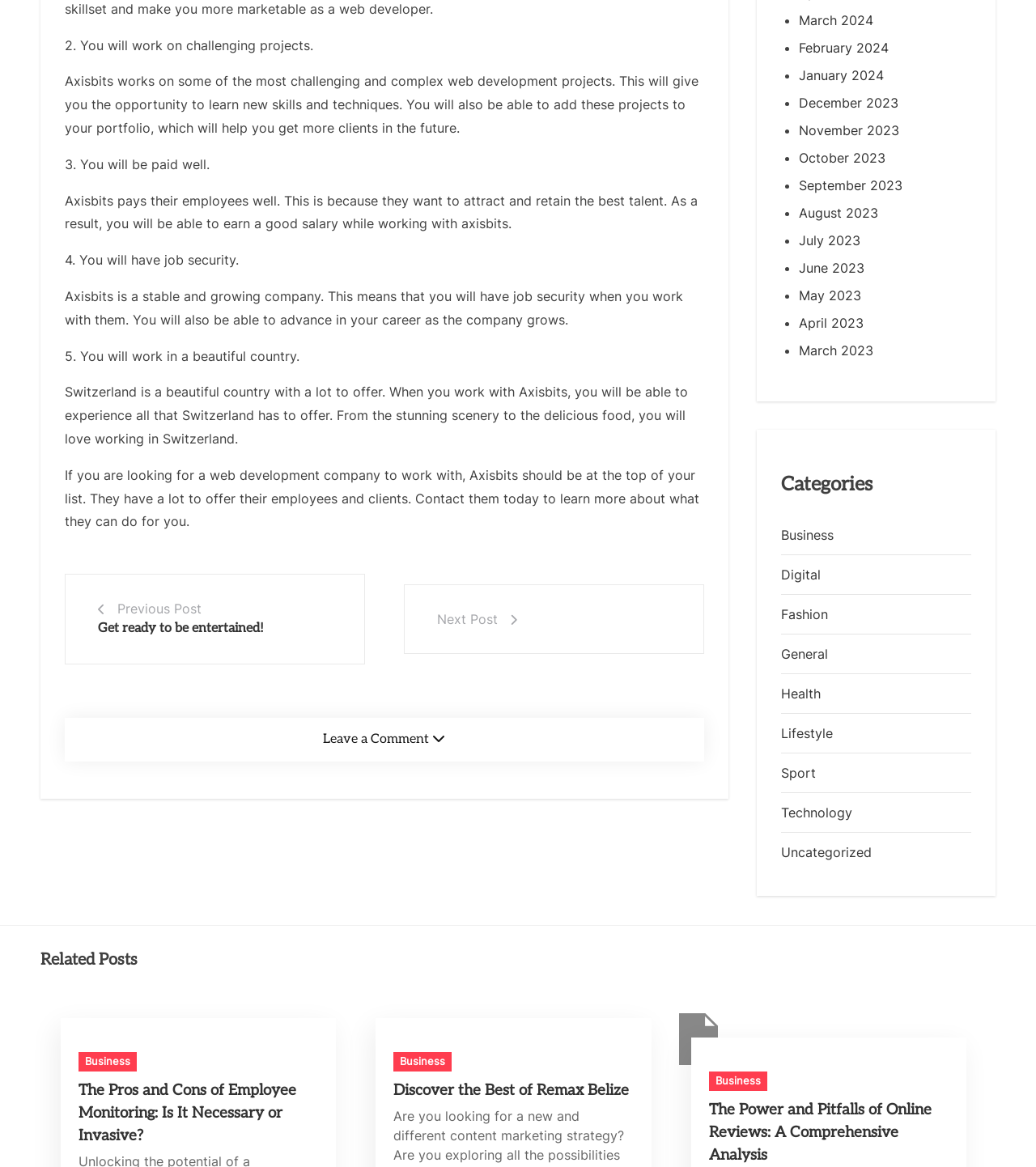Determine the bounding box coordinates of the region to click in order to accomplish the following instruction: "Click on 'Business'". Provide the coordinates as four float numbers between 0 and 1, specifically [left, top, right, bottom].

[0.754, 0.442, 0.938, 0.475]